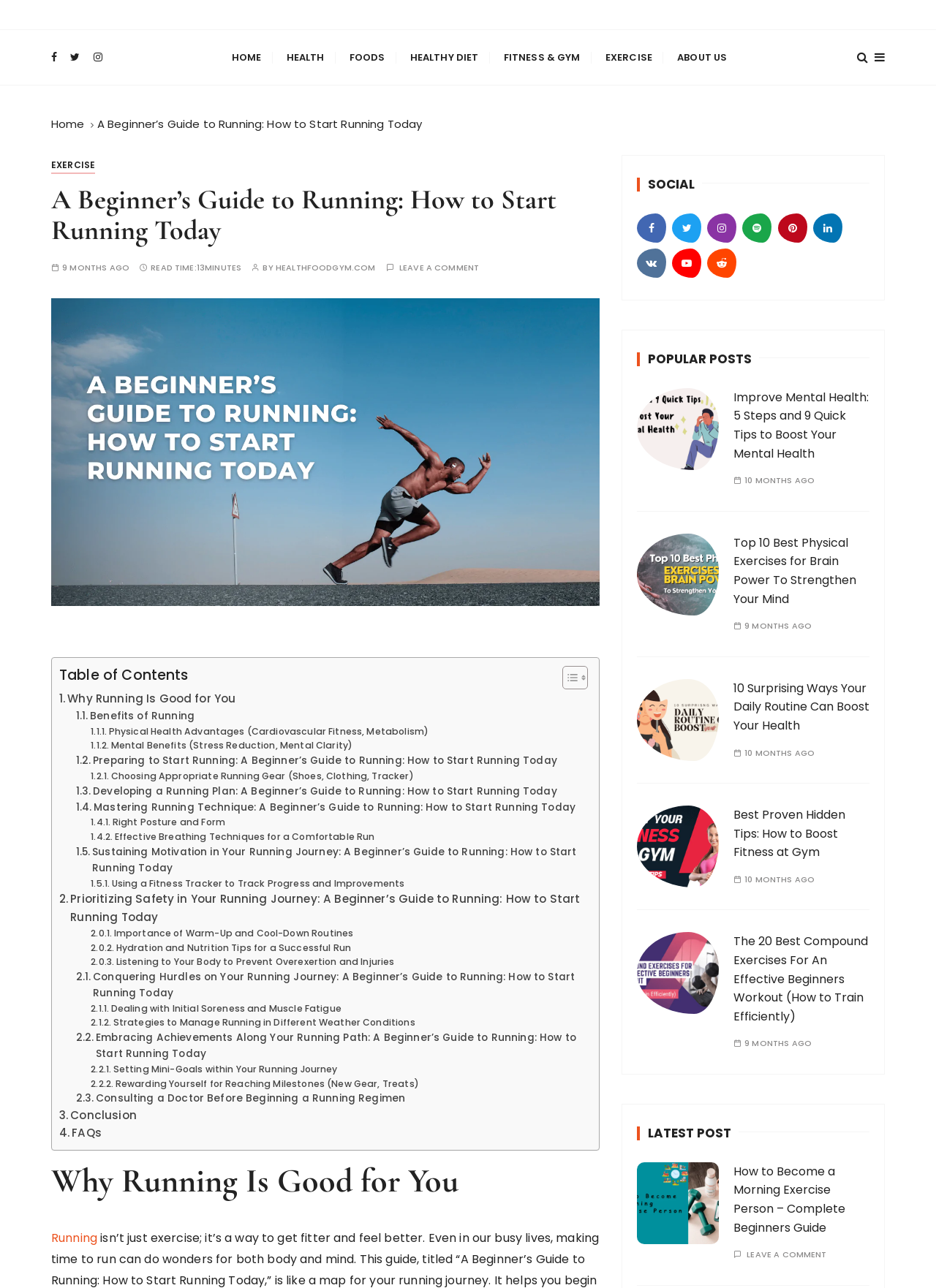Find the bounding box coordinates of the clickable area that will achieve the following instruction: "View the 'POPULAR POSTS'".

[0.68, 0.262, 0.929, 0.273]